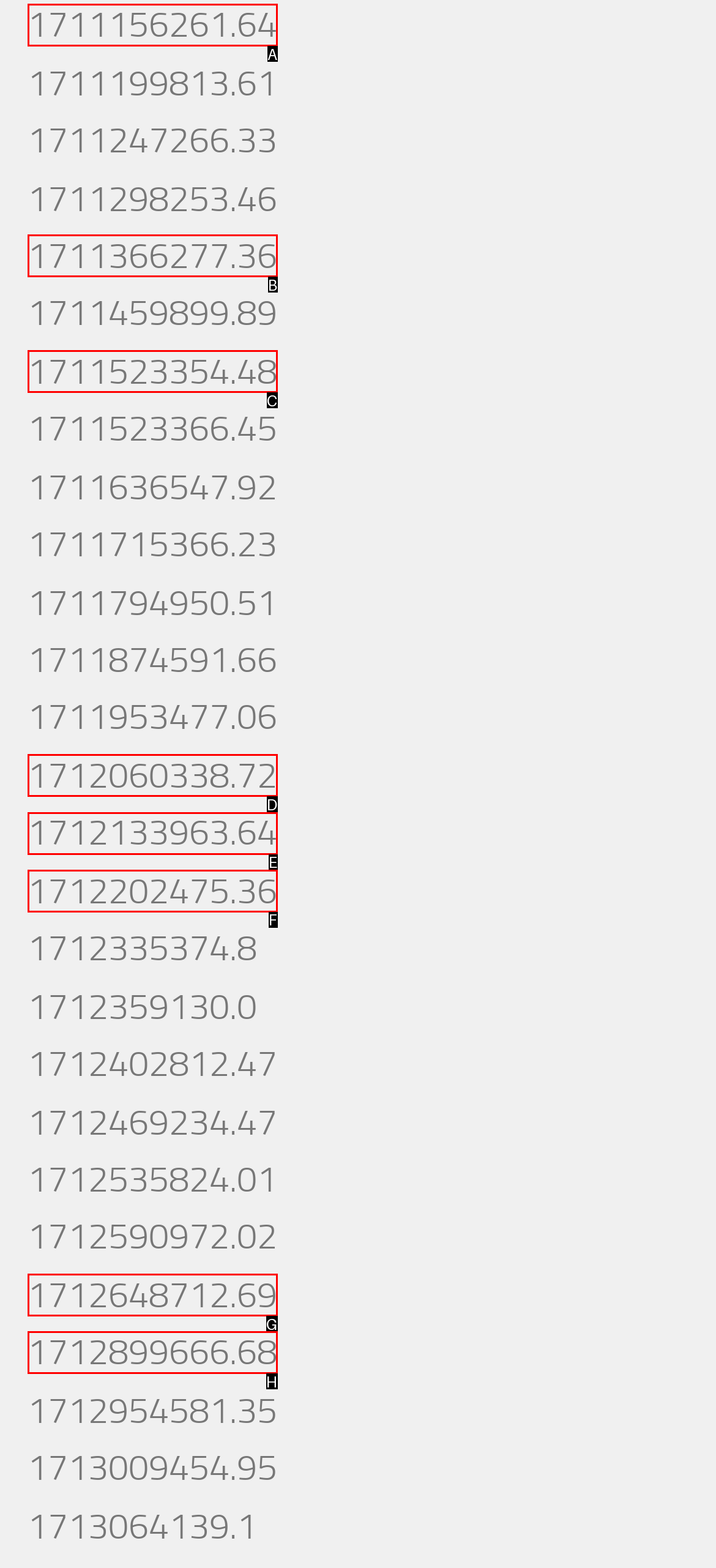Based on the description: 1712202475.36, find the HTML element that matches it. Provide your answer as the letter of the chosen option.

F